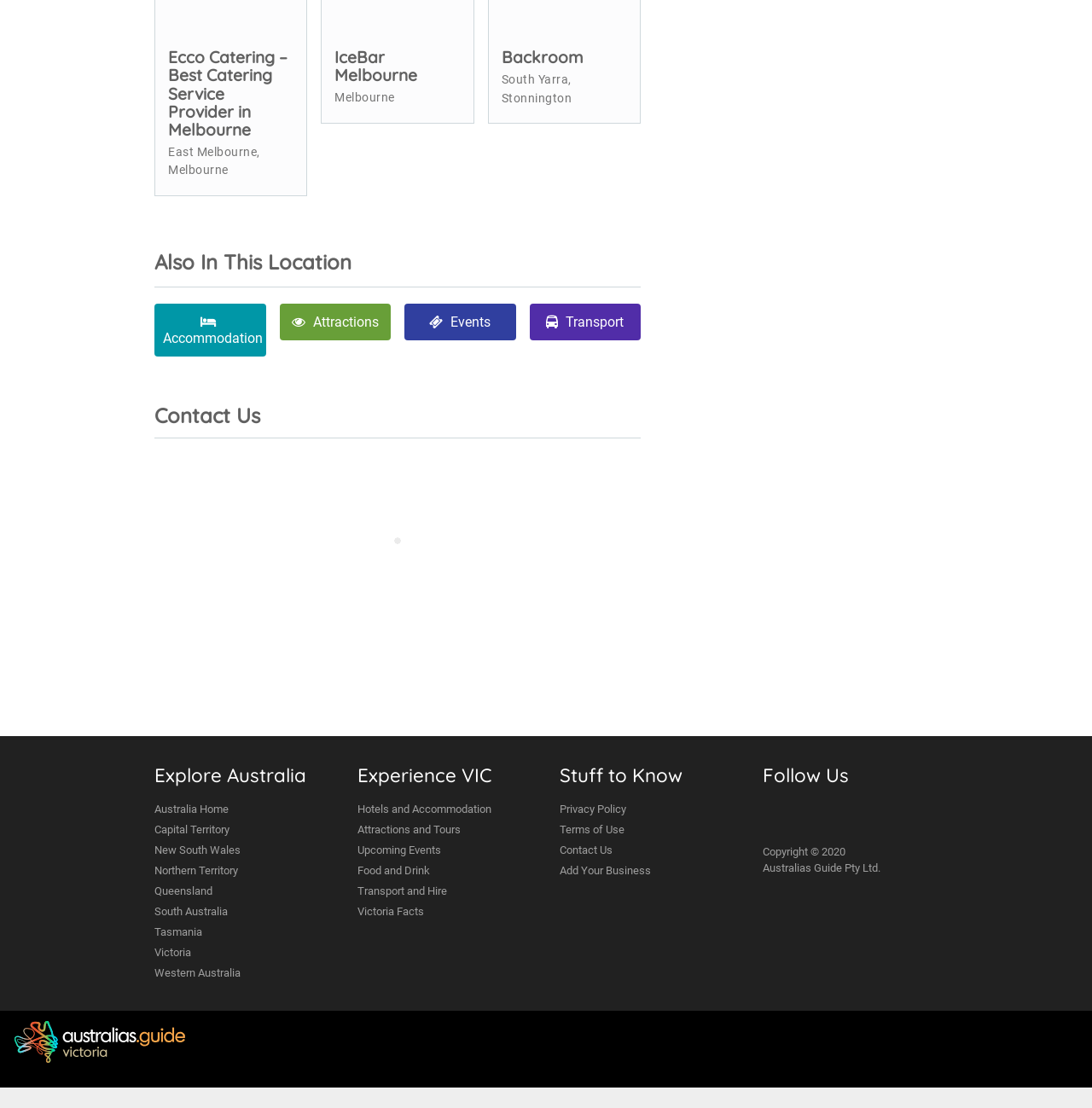Using floating point numbers between 0 and 1, provide the bounding box coordinates in the format (top-left x, top-left y, bottom-right x, bottom-right y). Locate the UI element described here: Add Your Business

[0.512, 0.776, 0.673, 0.795]